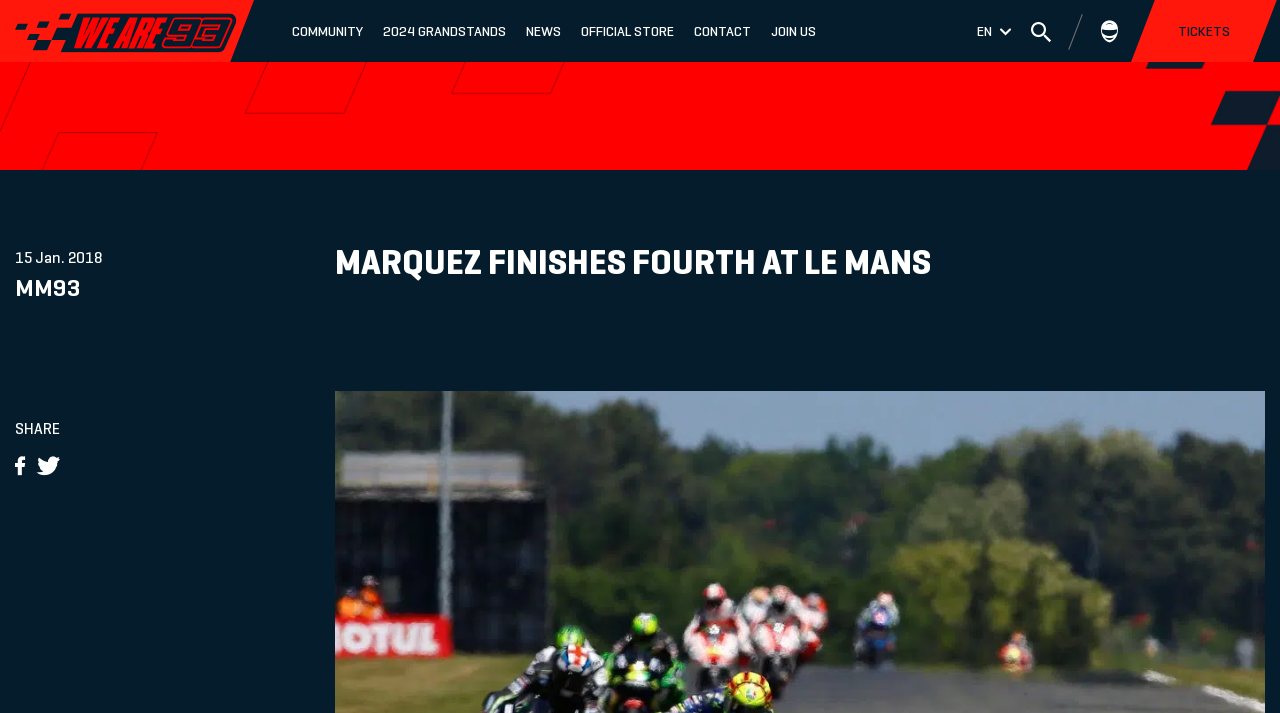Please locate the bounding box coordinates of the element's region that needs to be clicked to follow the instruction: "Change language". The bounding box coordinates should be provided as four float numbers between 0 and 1, i.e., [left, top, right, bottom].

[0.755, 0.0, 0.798, 0.086]